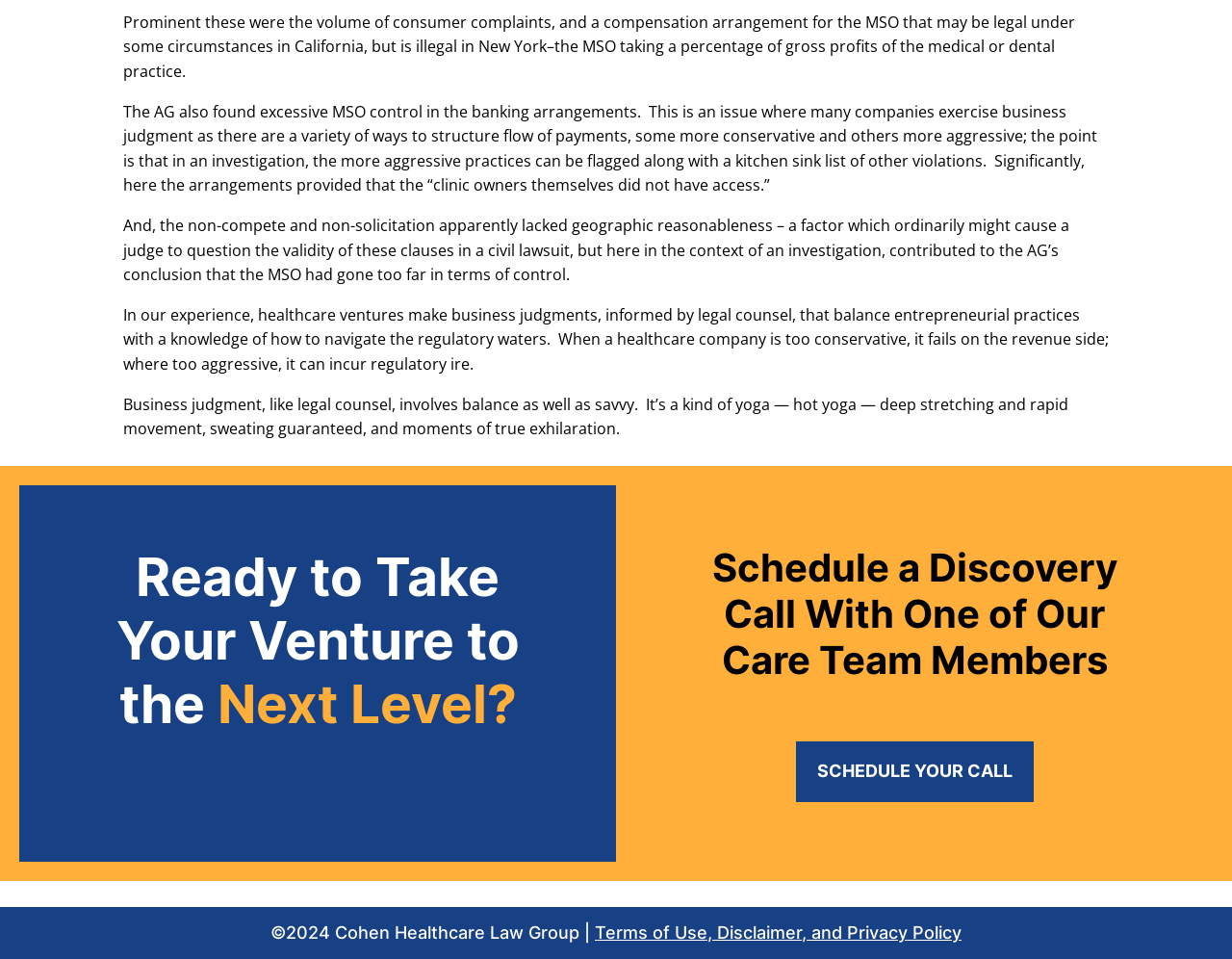What is the tone of the webpage?
Respond with a short answer, either a single word or a phrase, based on the image.

Professional and informative